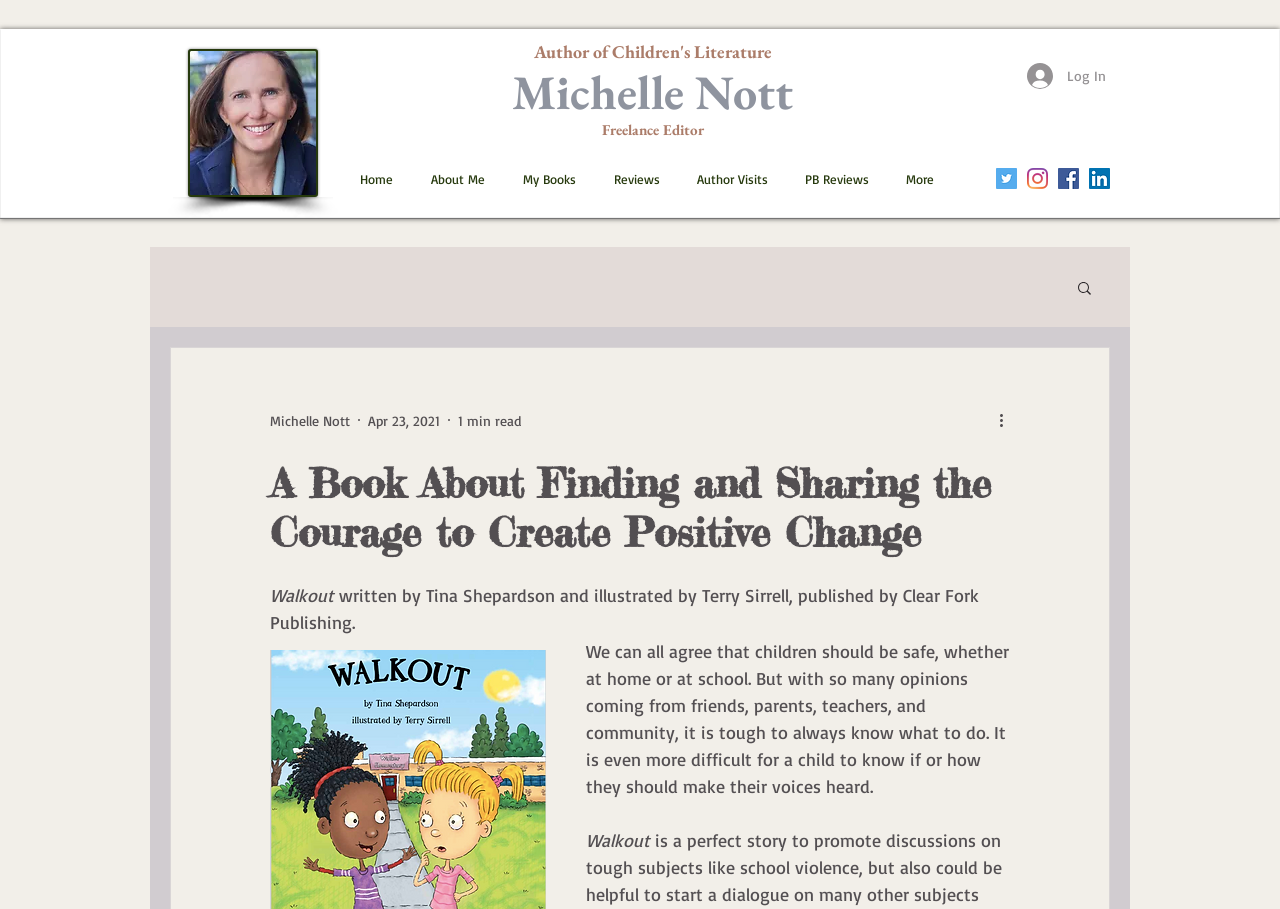Please provide a one-word or phrase answer to the question: 
What is the name of the publishing company of the book Walkout?

Clear Fork Publishing